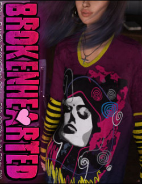What is written prominently on the shirt?
Look at the image and provide a short answer using one word or a phrase.

BROKENHEARTED